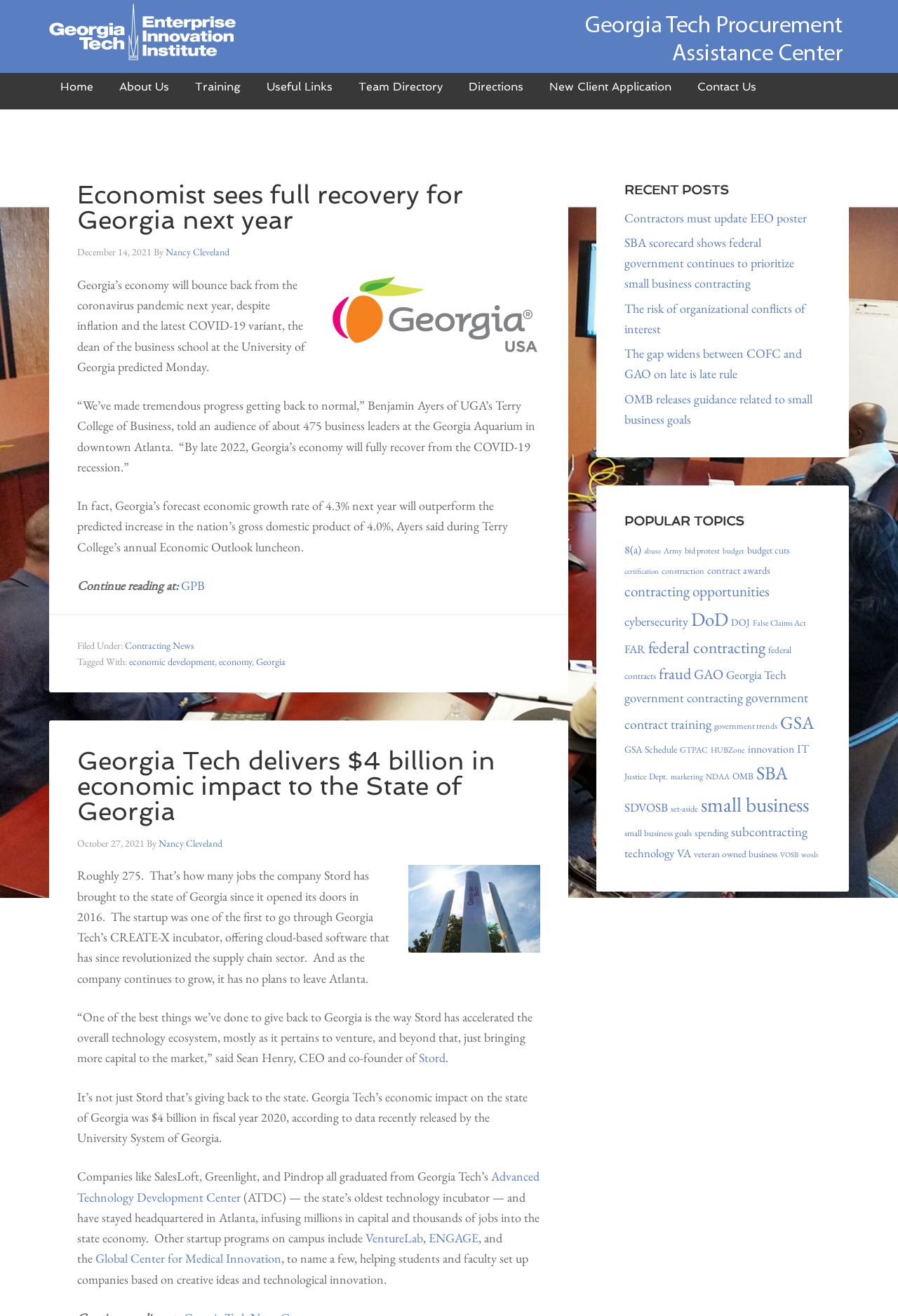Kindly determine the bounding box coordinates of the area that needs to be clicked to fulfill this instruction: "Read the article 'Economist sees full recovery for Georgia next year'".

[0.055, 0.117, 0.633, 0.526]